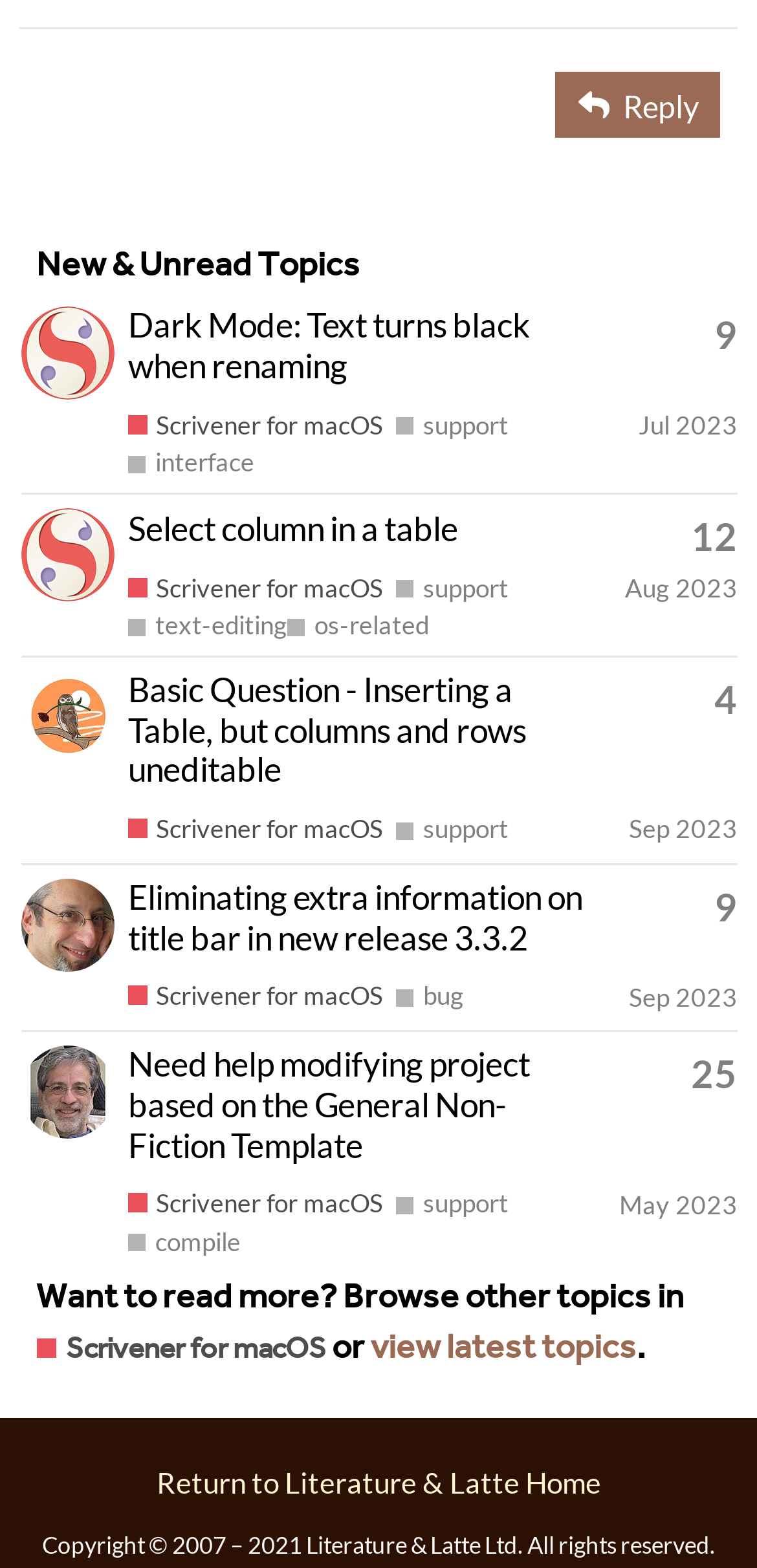What is the category of the topic 'Eliminating extra information on title bar in new release 3.3.2'?
Based on the image content, provide your answer in one word or a short phrase.

bug